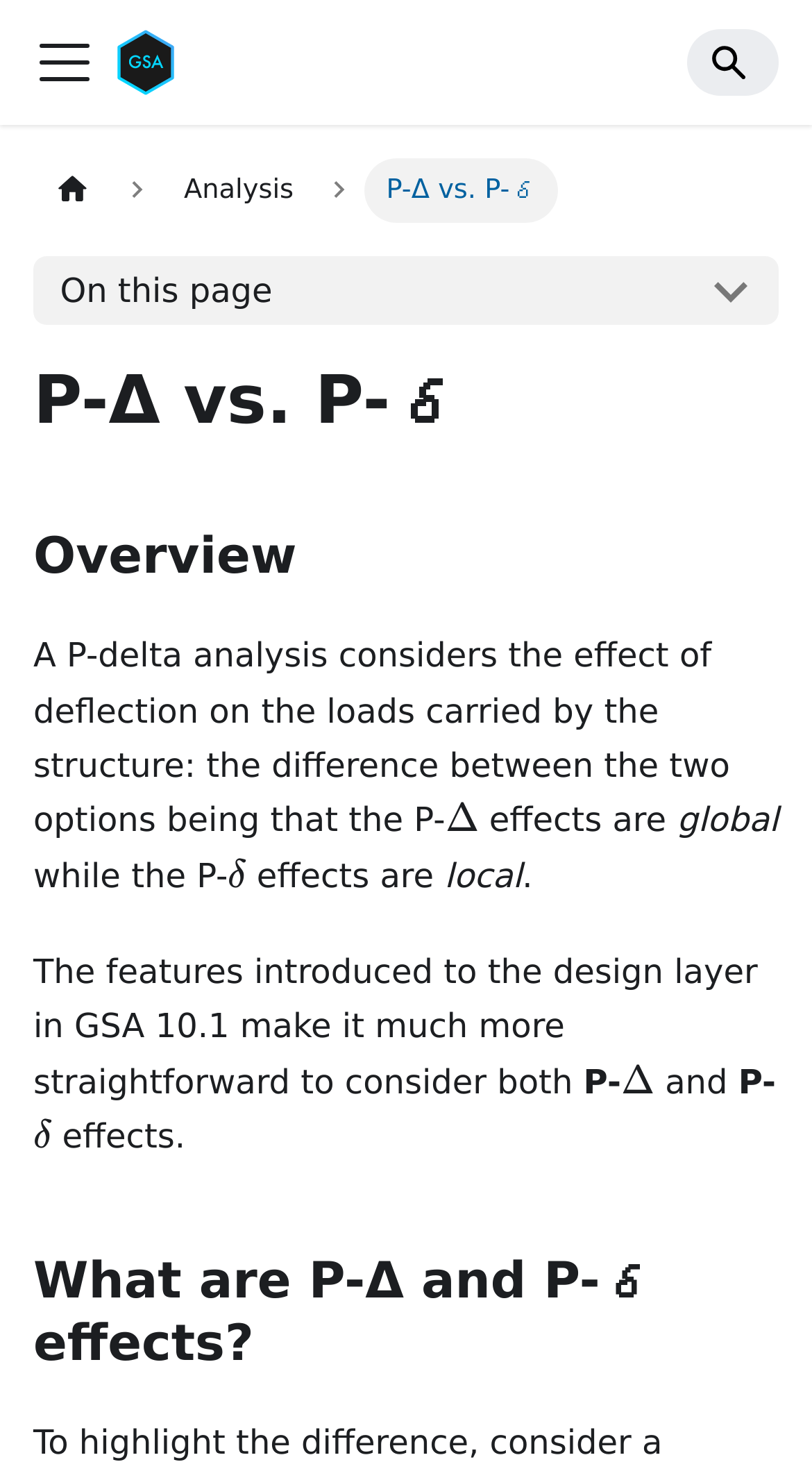How many headings are there on this webpage?
Using the visual information, respond with a single word or phrase.

3